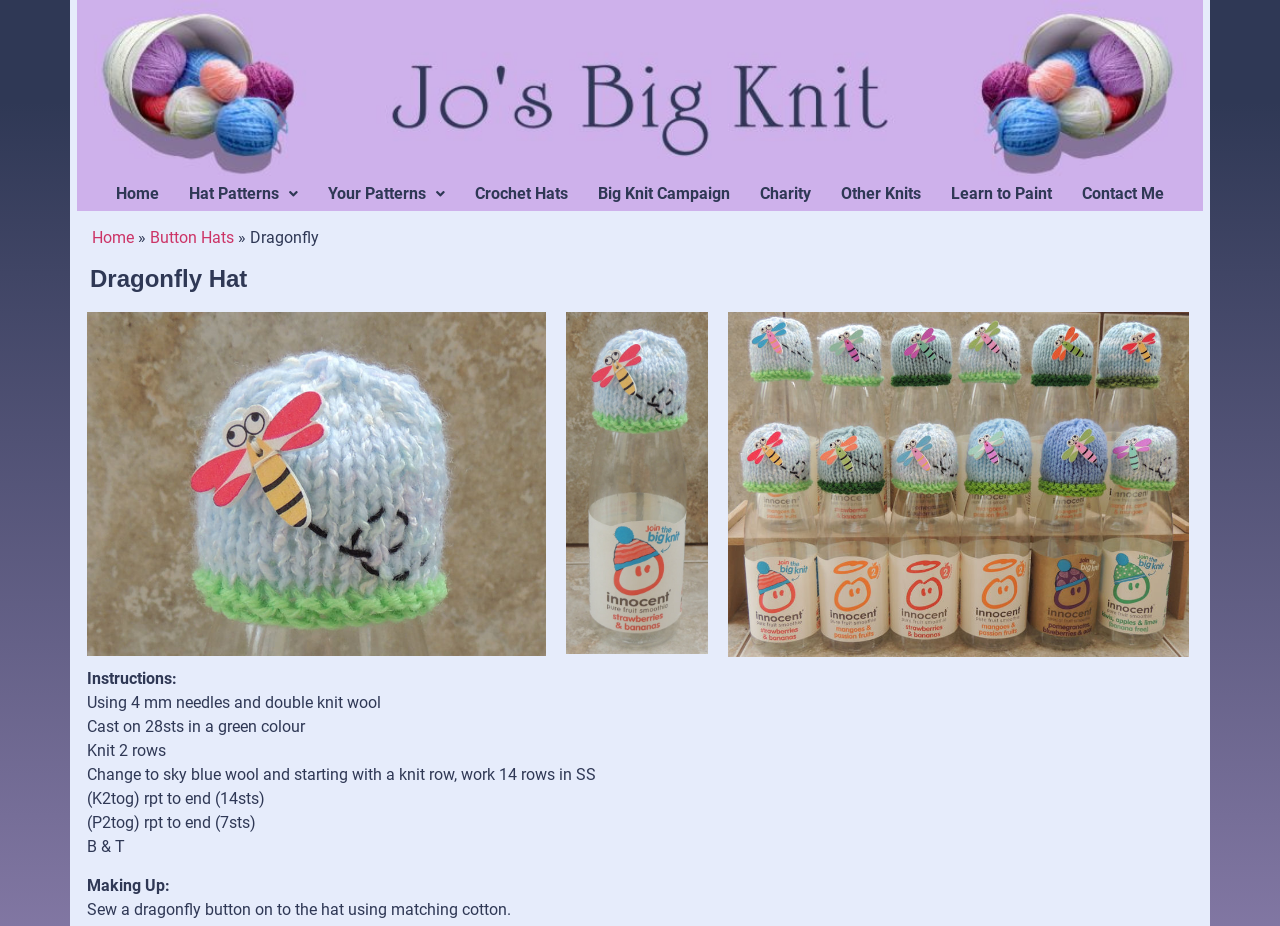Highlight the bounding box coordinates of the element you need to click to perform the following instruction: "Click the 'Contact Me' link at the top."

[0.834, 0.185, 0.921, 0.234]